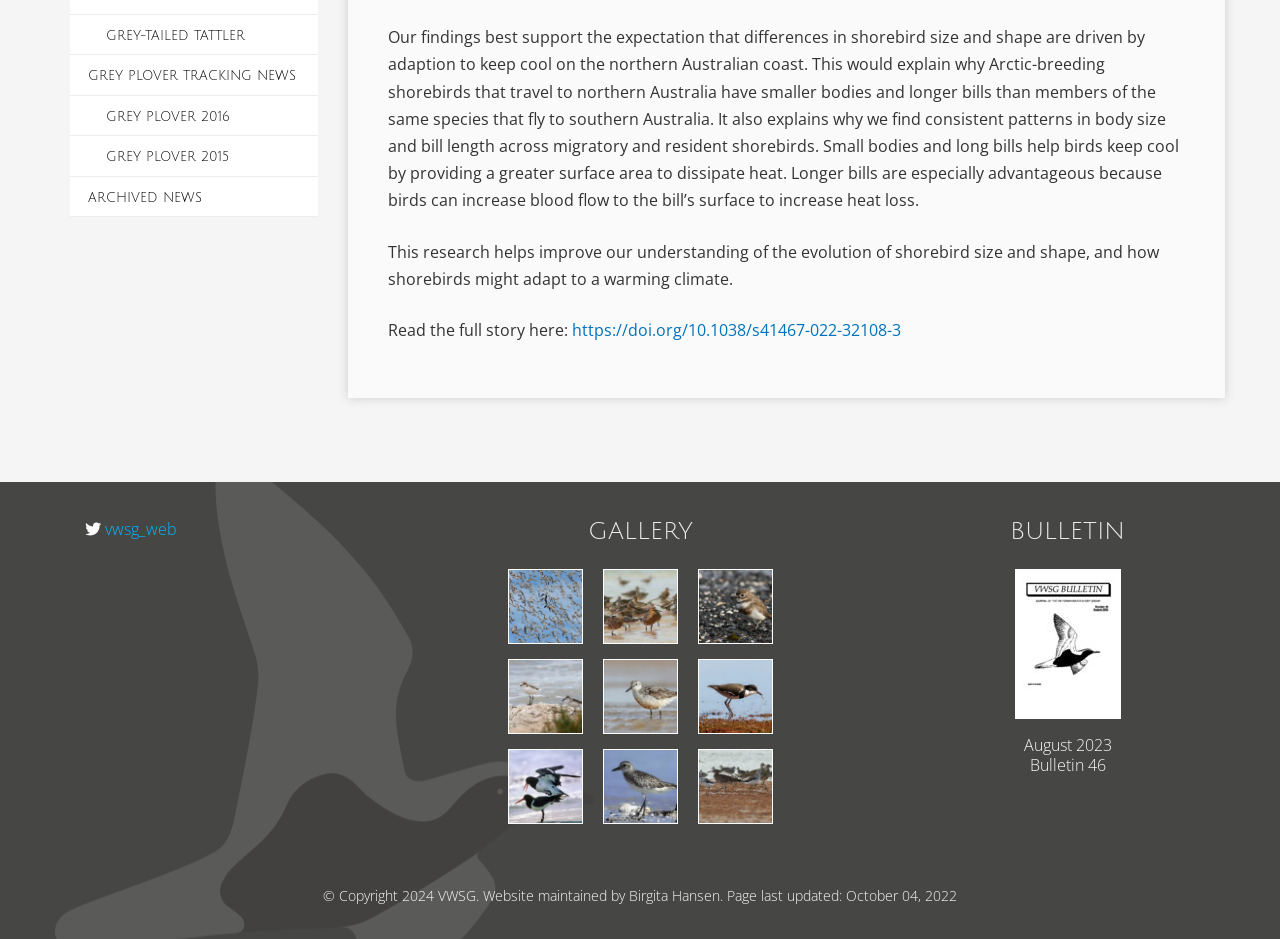Find the bounding box coordinates for the UI element that matches this description: "alt="Greenshank"".

[0.545, 0.797, 0.604, 0.877]